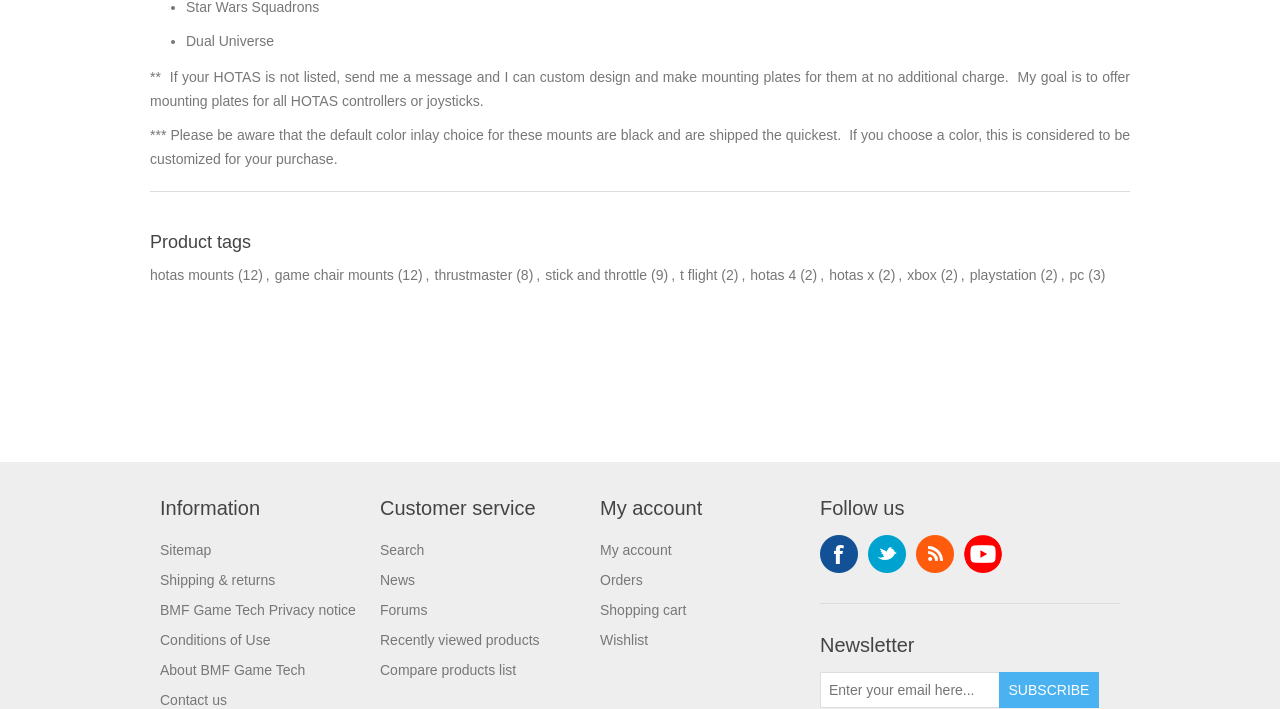What is the position of the link 'Sitemap'?
From the image, respond using a single word or phrase.

Below the text 'Information'